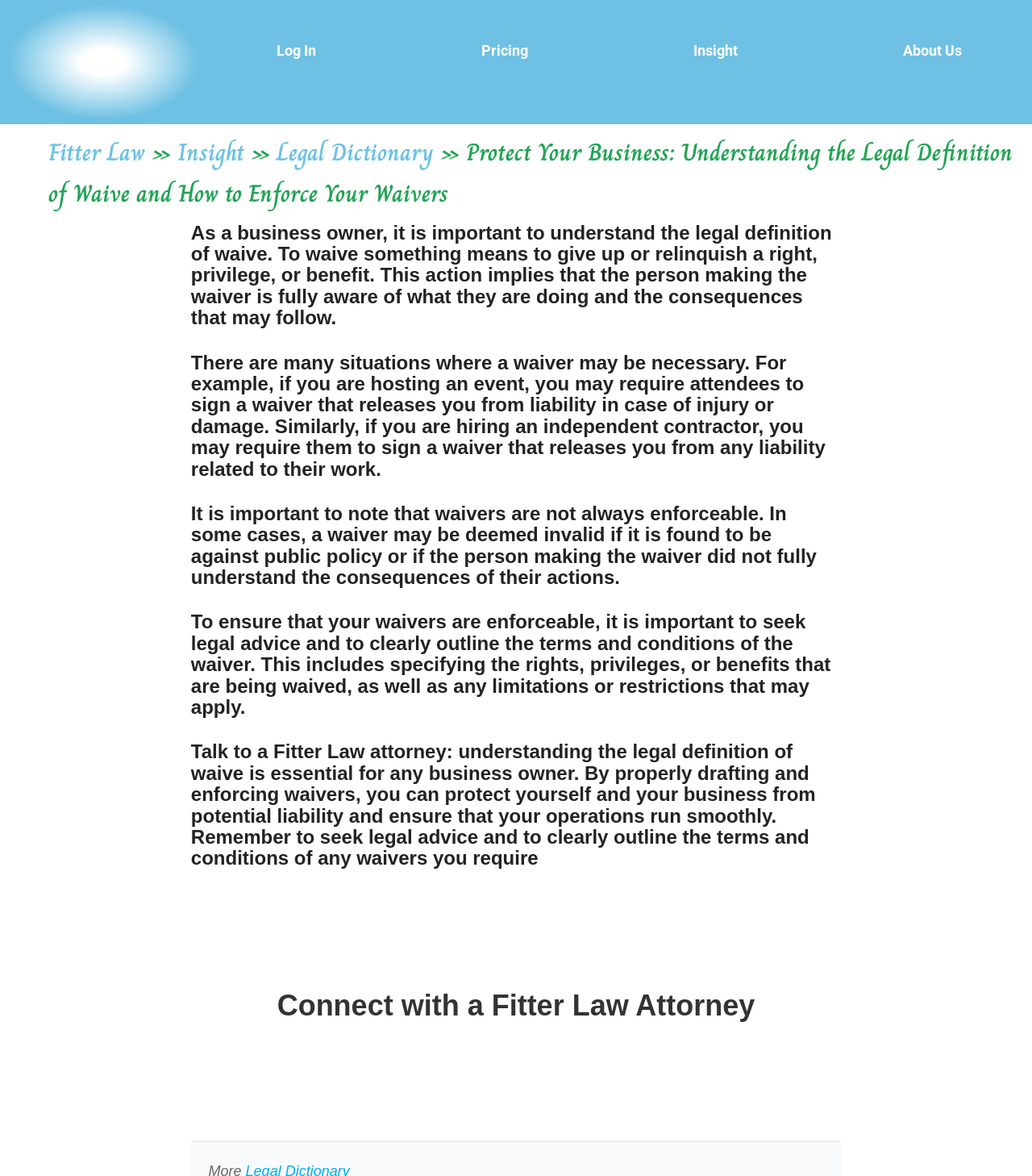Analyze the image and answer the question with as much detail as possible: 
Where can a business owner seek advice on waivers?

The webpage suggests that a business owner should seek legal advice from a Fitter Law attorney to ensure that their waivers are enforceable and to clearly outline the terms and conditions of the waiver.